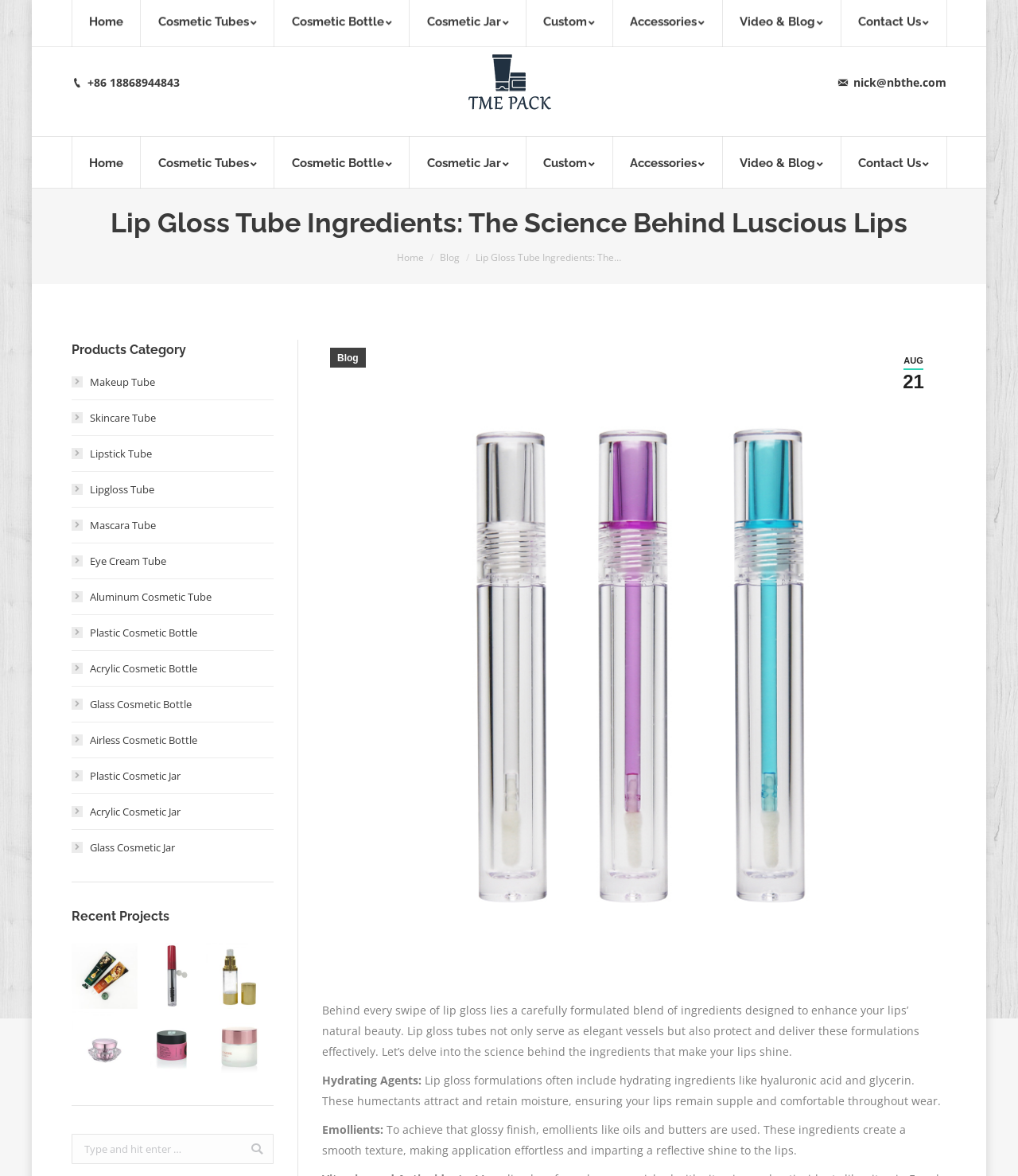Locate the bounding box coordinates of the clickable element to fulfill the following instruction: "Visit YouTube channel". Provide the coordinates as four float numbers between 0 and 1 in the format [left, top, right, bottom].

[0.845, 0.004, 0.864, 0.02]